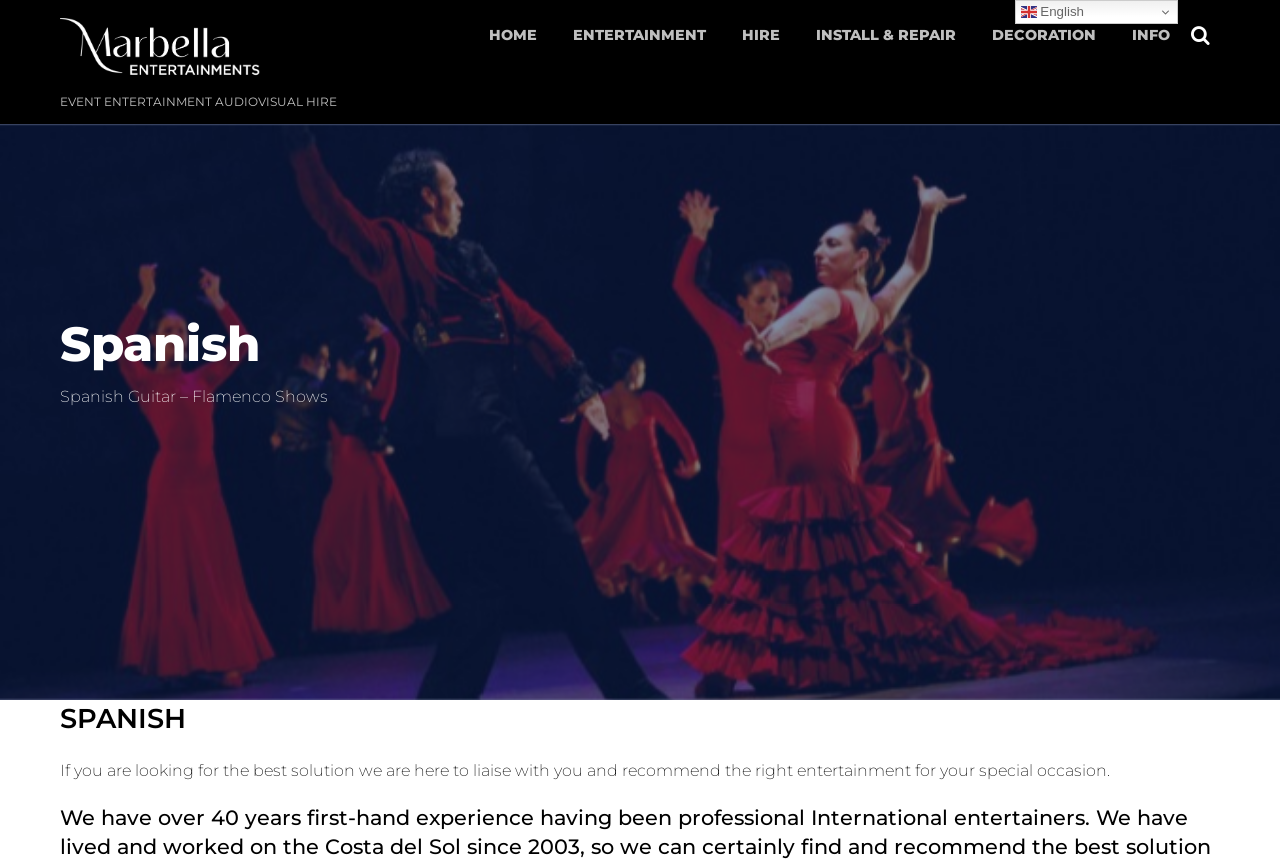Please find the bounding box coordinates (top-left x, top-left y, bottom-right x, bottom-right y) in the screenshot for the UI element described as follows: Decoration

[0.762, 0.018, 0.869, 0.064]